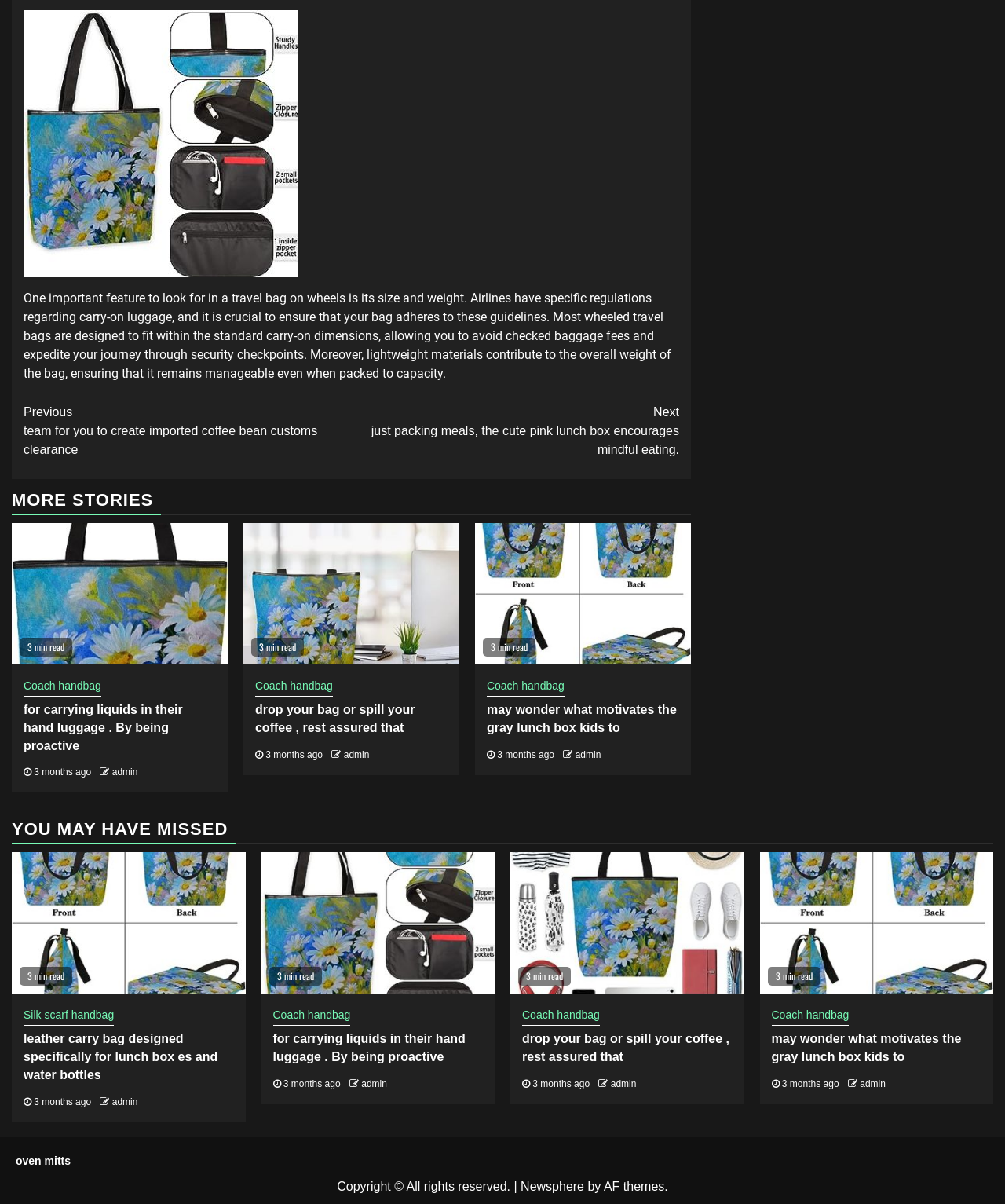Identify the bounding box for the element characterized by the following description: "parent_node: 3 min read".

[0.012, 0.708, 0.244, 0.825]